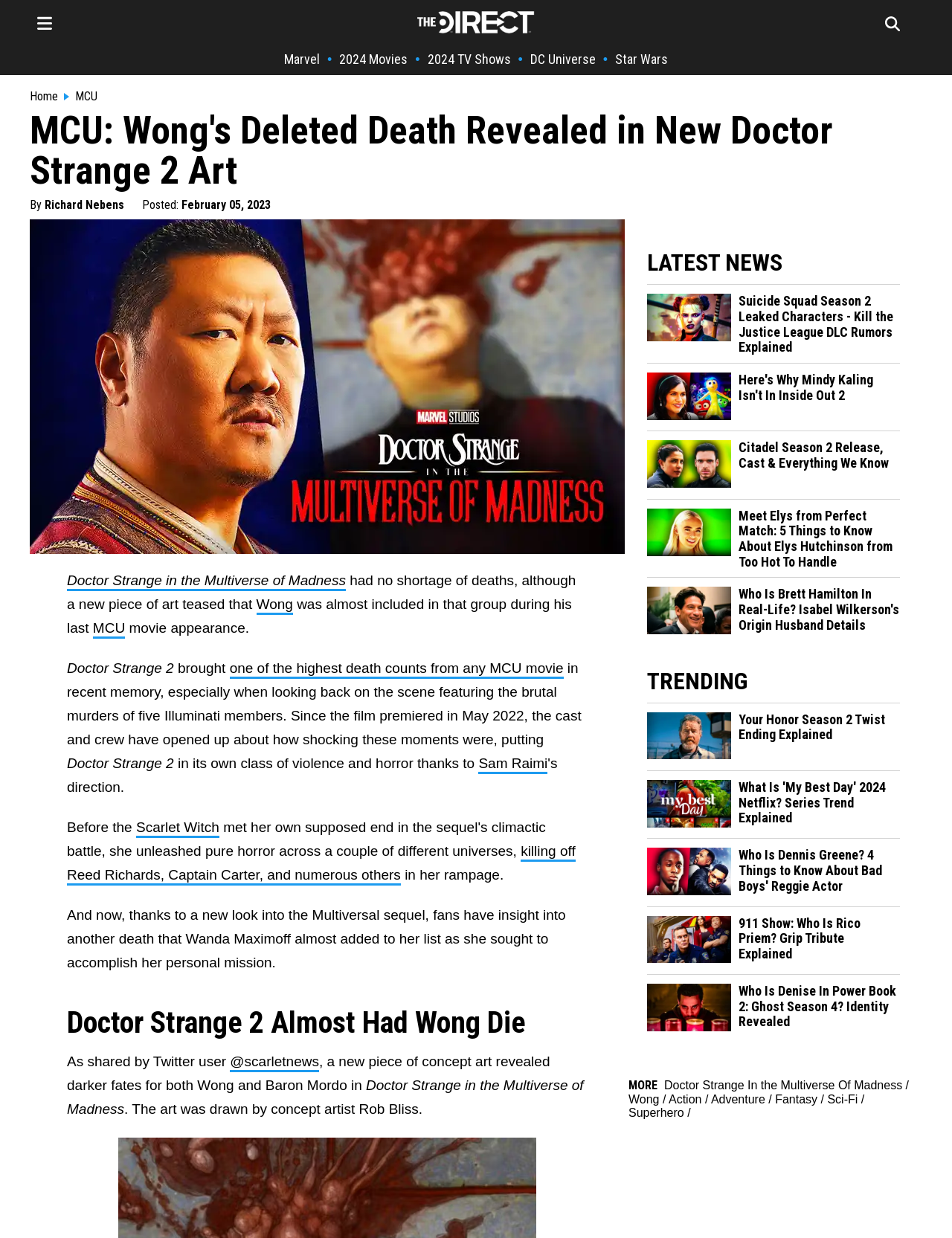Bounding box coordinates should be in the format (top-left x, top-left y, bottom-right x, bottom-right y) and all values should be floating point numbers between 0 and 1. Determine the bounding box coordinate for the UI element described as: Wong

[0.269, 0.482, 0.308, 0.497]